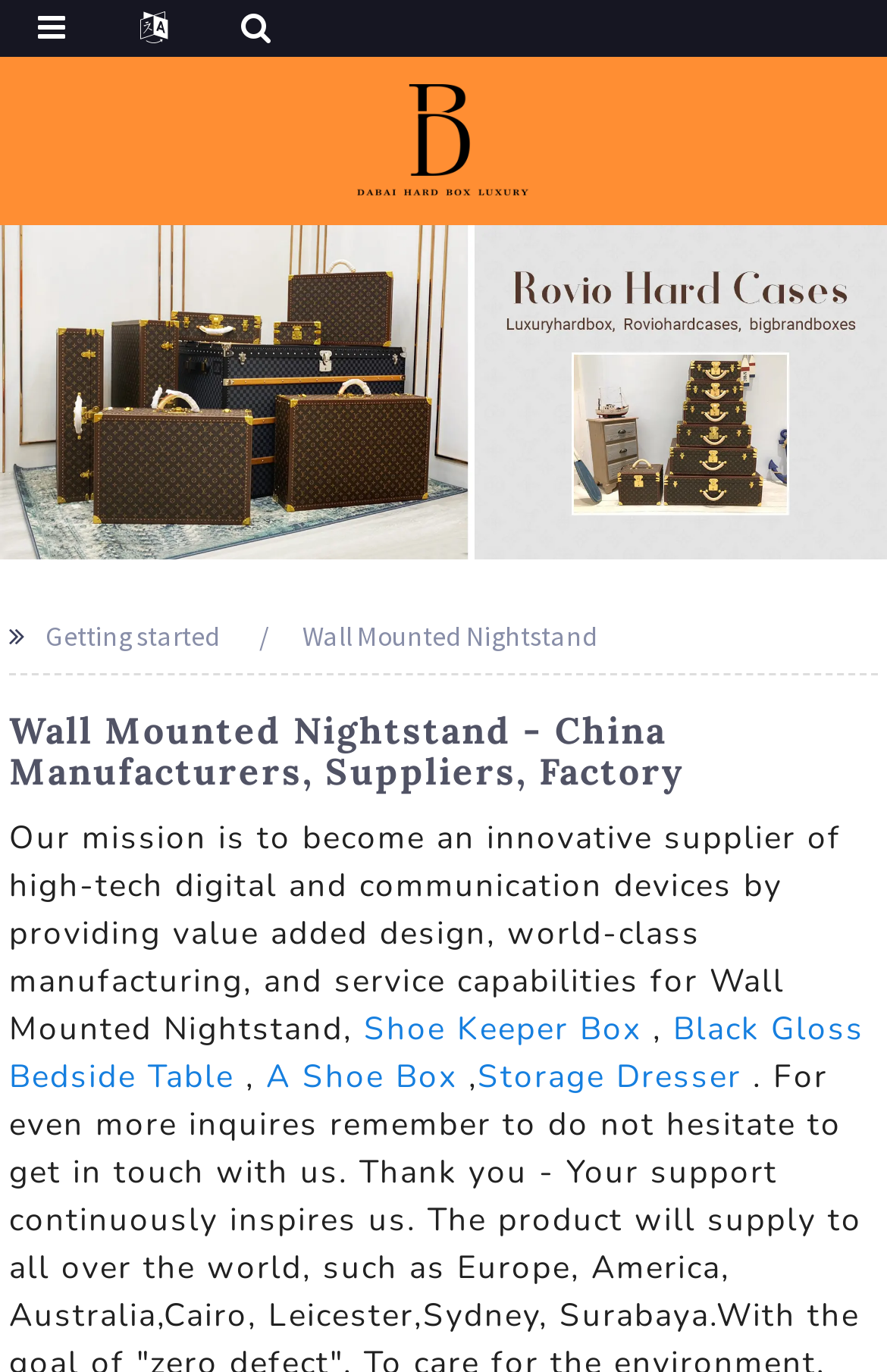Please determine the bounding box coordinates of the element to click on in order to accomplish the following task: "View the COTTEVILLE 40 Hard Box Storage Box Portable Hard Case Luggage product". Ensure the coordinates are four float numbers ranging from 0 to 1, i.e., [left, top, right, bottom].

[0.0, 0.269, 1.0, 0.298]